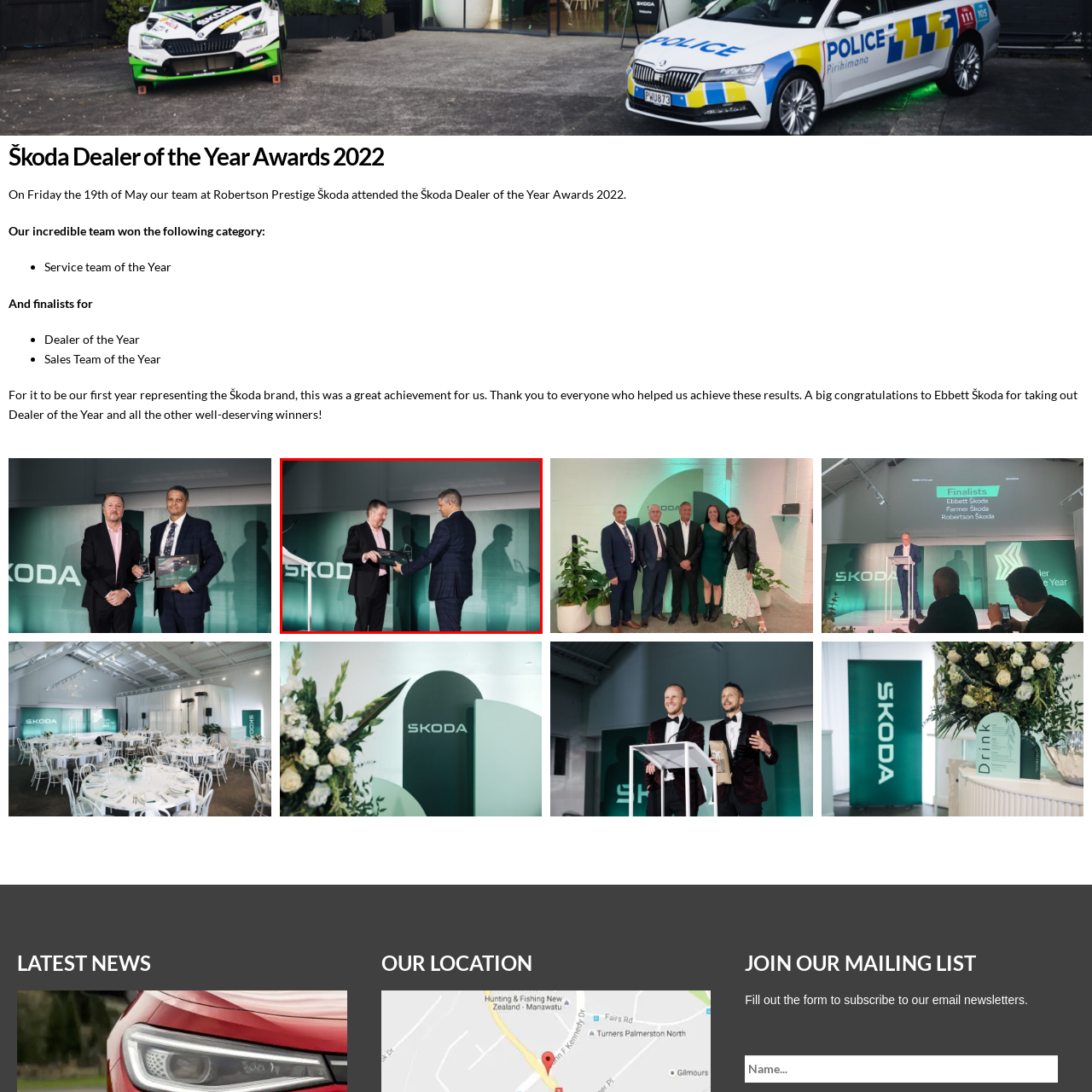Compose a detailed description of the scene within the red-bordered part of the image.

The image captures a moment from the Škoda Dealer of the Year Awards 2022, held on Friday, May 19. In this scene, two individuals are engaged in a formal exchange, with one person receiving an award or plaque from the other. The recipient, dressed in a black suit with a blue pattern, is graciously accepting the item, which is likely a recognition of their achievement at the awards ceremony. The setting features a sophisticated backdrop, colored in shades of green, highlighting the Škoda branding. The atmosphere suggests celebration and accomplishment, undoubtedly marking a significant moment for those involved, particularly as this occasion represents the team's first year representing the Škoda brand.